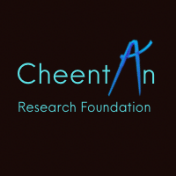Detail everything you observe in the image.

The image features the logo of the Cheentan Research Foundation, showcasing a modern, stylized design. The logo employs a sleek font where "Cheentan" is prominently displayed in a bright turquoise color, with a unique emphasis on the letter "A," creatively represented with an artistic flair. Below the name, the words "Research Foundation" are presented in a more subdued manner, reinforcing the organization’s educational and research-oriented mission. The overall composition contrasts against a dark background, enhancing the visual impact of the logo and reflecting the foundation's focus on advanced mathematical sciences and innovative research methodologies.